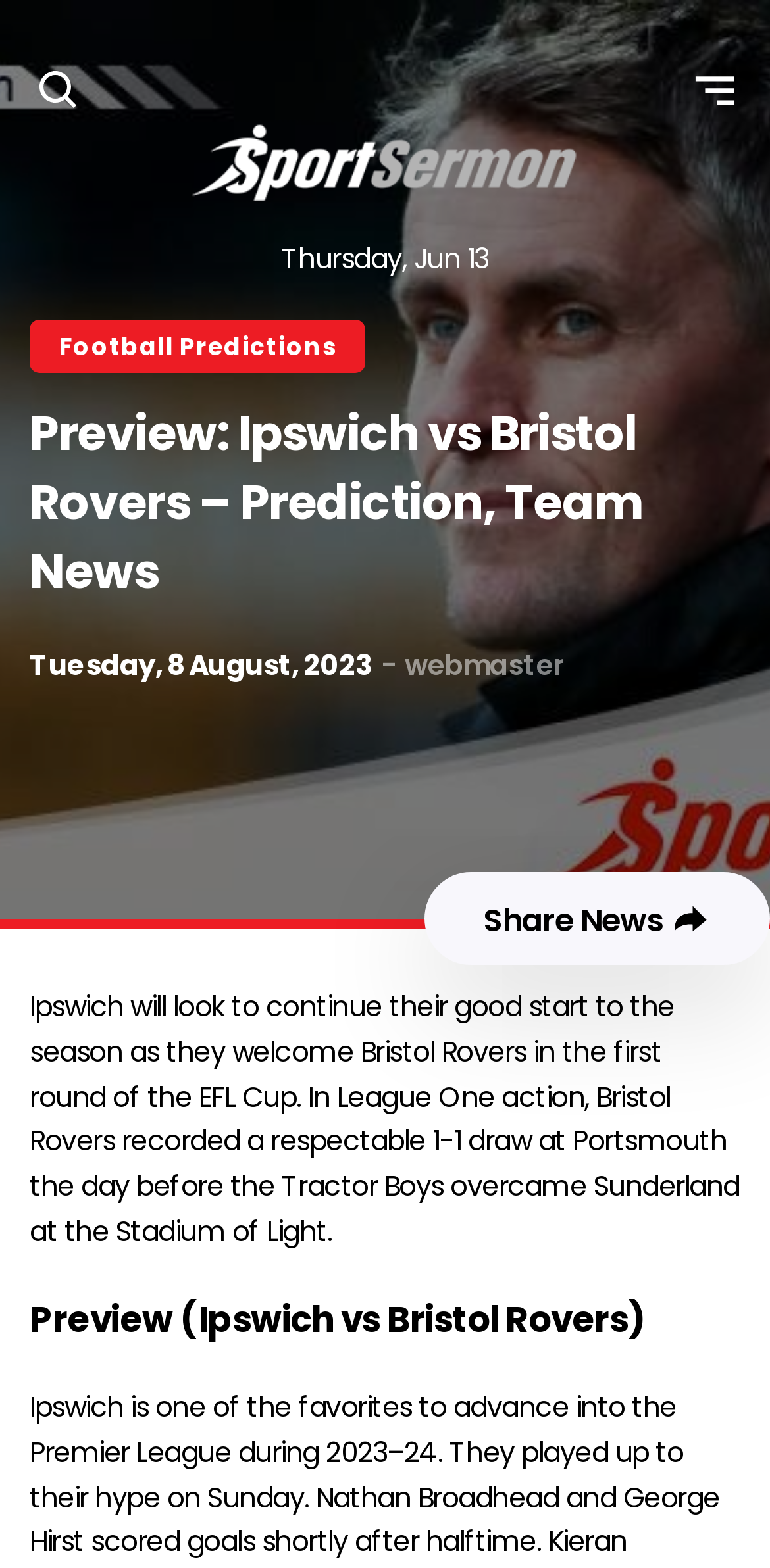Please reply to the following question with a single word or a short phrase:
What is the name of the author of the article?

webmaster